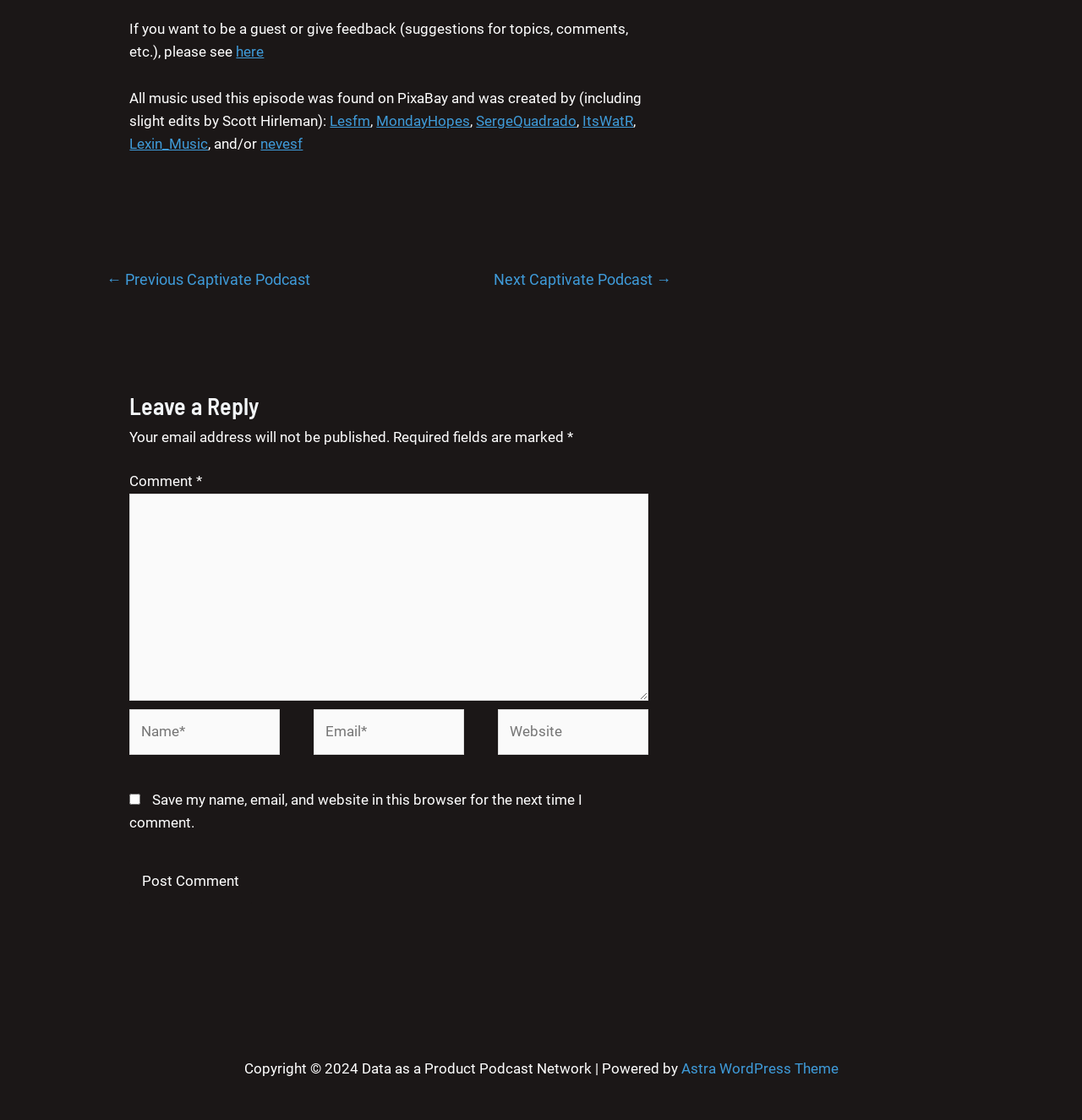Provide the bounding box coordinates of the section that needs to be clicked to accomplish the following instruction: "Click the 'Post Comment' button."

[0.12, 0.768, 0.233, 0.807]